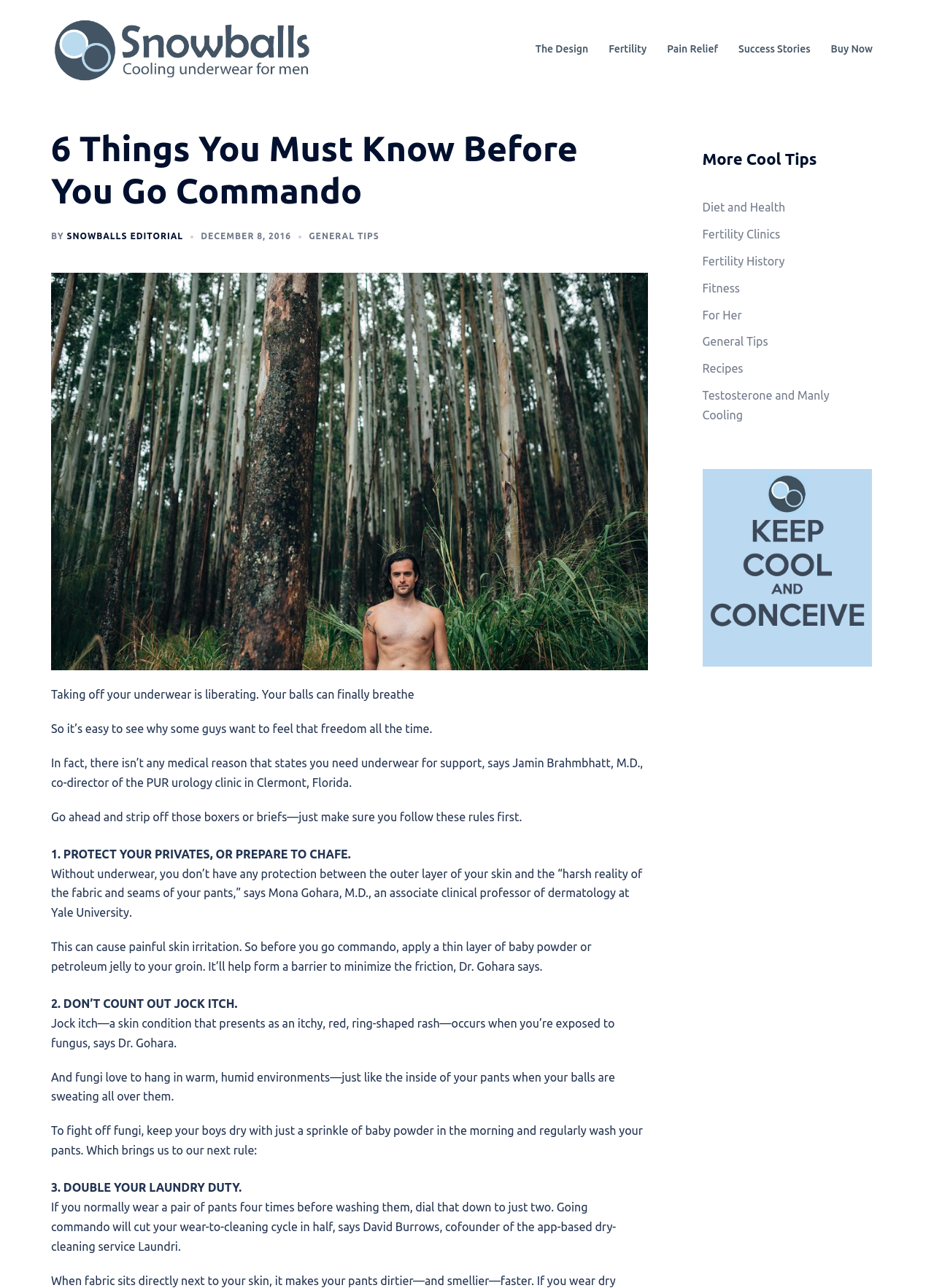From the element description Fitness, predict the bounding box coordinates of the UI element. The coordinates must be specified in the format (top-left x, top-left y, bottom-right x, bottom-right y) and should be within the 0 to 1 range.

[0.752, 0.218, 0.792, 0.229]